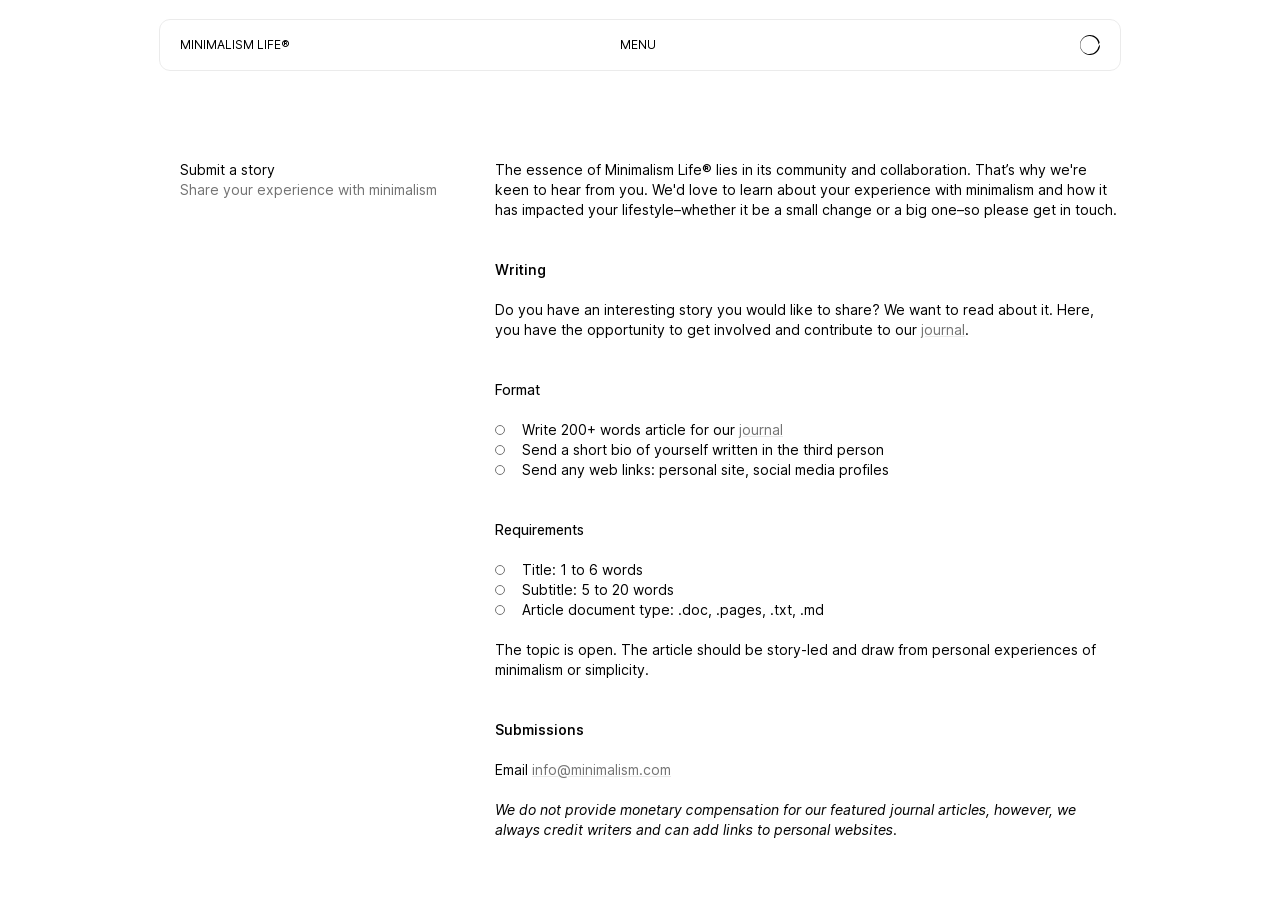Please determine the bounding box coordinates of the section I need to click to accomplish this instruction: "Click on the journal link".

[0.72, 0.352, 0.754, 0.371]